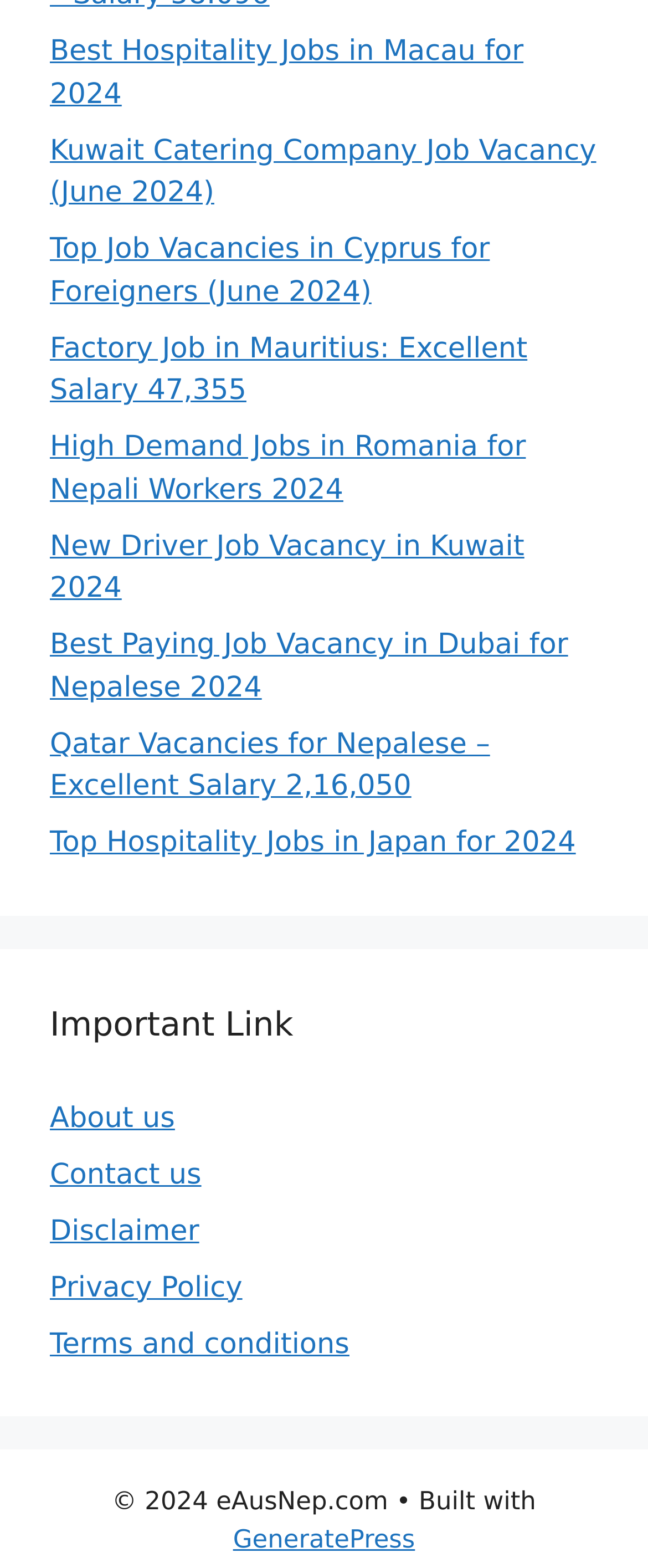How many job vacancy links are provided on the webpage?
From the image, respond with a single word or phrase.

9